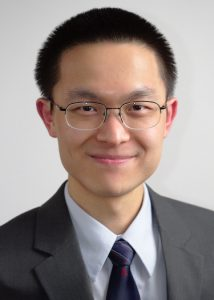Provide a thorough and detailed caption for the image.

The image features Liwei Jiang, a graduating fourth-year student from the Johns Hopkins University School of Medicine, proudly dressed in a formal suit, complete with a tie and a collared shirt. He is smiling confidently, exuding a sense of enthusiasm and professionalism, which reflects his experiences in interacting with passionate faculty and engaging in medical education. This moment captures not only his achievements but also the supportive educational environment nurtured by mentors like Dr. Donna Magid, who inspired him to explore innovative approaches in radiology education. Jiang's time at Johns Hopkins has profoundly influenced his aspirations, particularly in sharing knowledge and fostering a love for medicine among underclassmen.